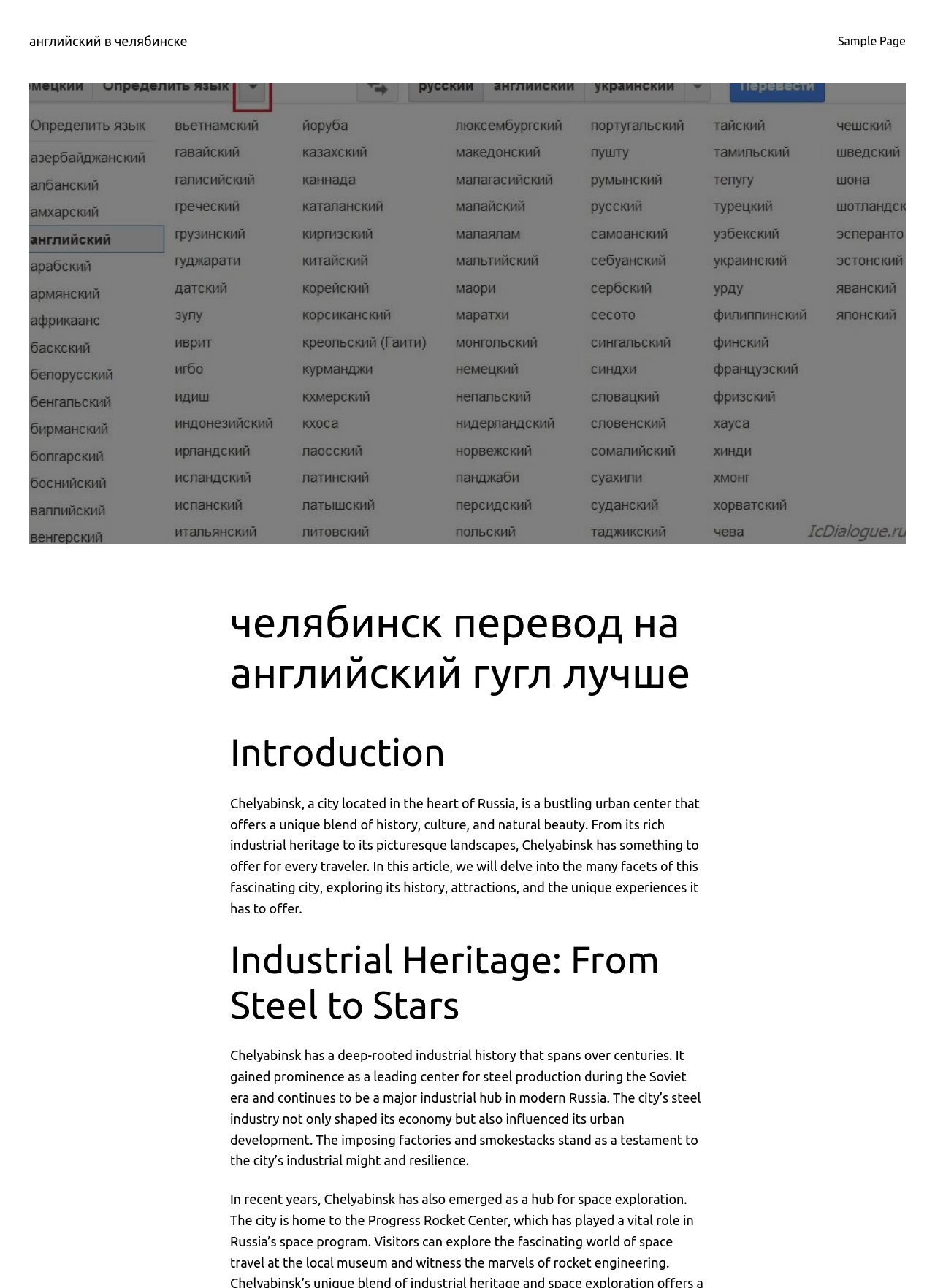What is Chelyabinsk's industrial history rooted in?
Can you give a detailed and elaborate answer to the question?

The answer can be found in the StaticText element with the text 'Chelyabinsk has a deep-rooted industrial history that spans over centuries. It gained prominence as a leading center for steel production during the Soviet era and continues to be a major industrial hub in modern Russia. ...'. The text explicitly states that Chelyabinsk's industrial history is rooted in steel production.